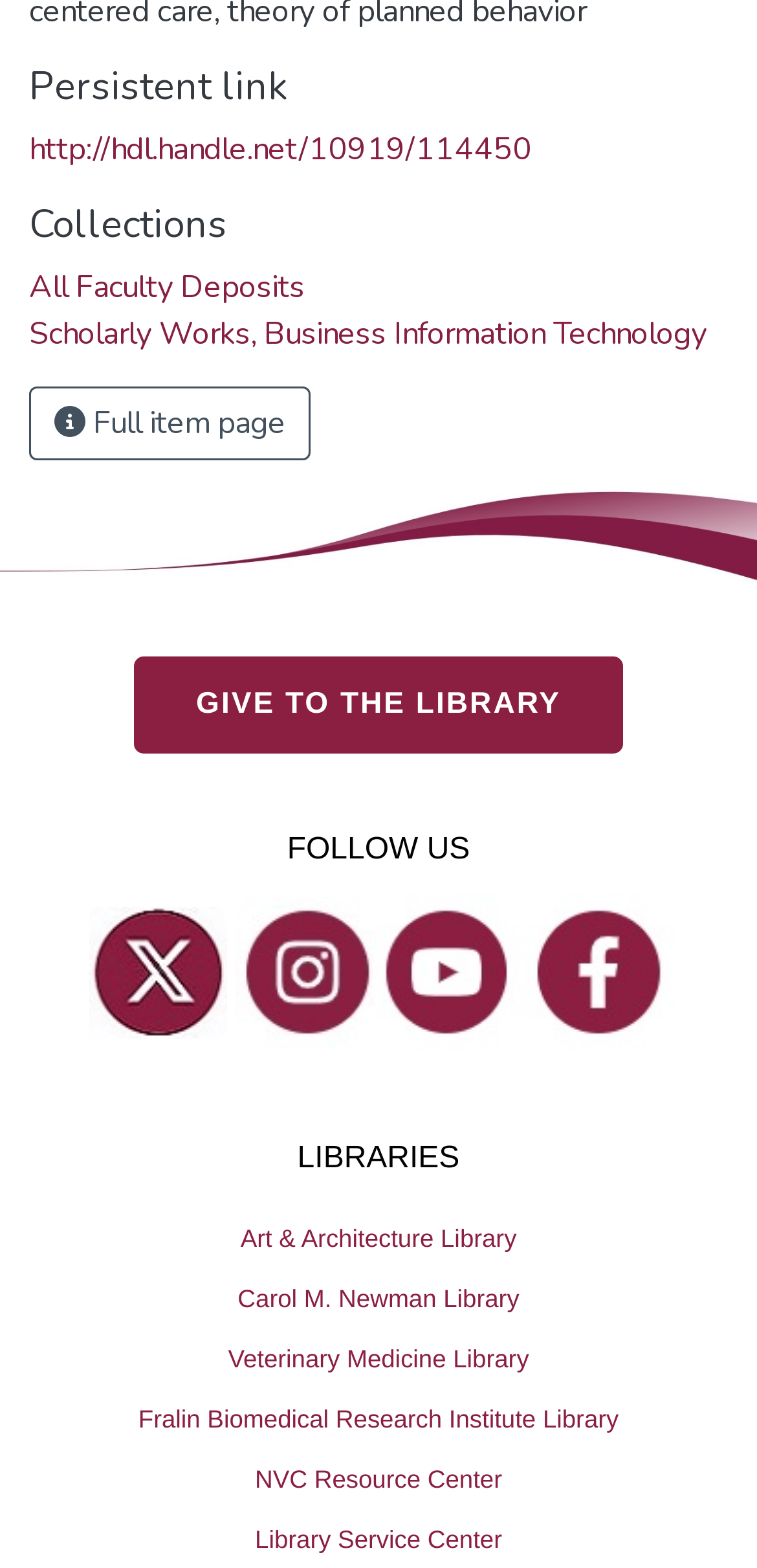Determine the bounding box coordinates of the element that should be clicked to execute the following command: "Go to the 'Full item page'".

[0.038, 0.247, 0.41, 0.294]